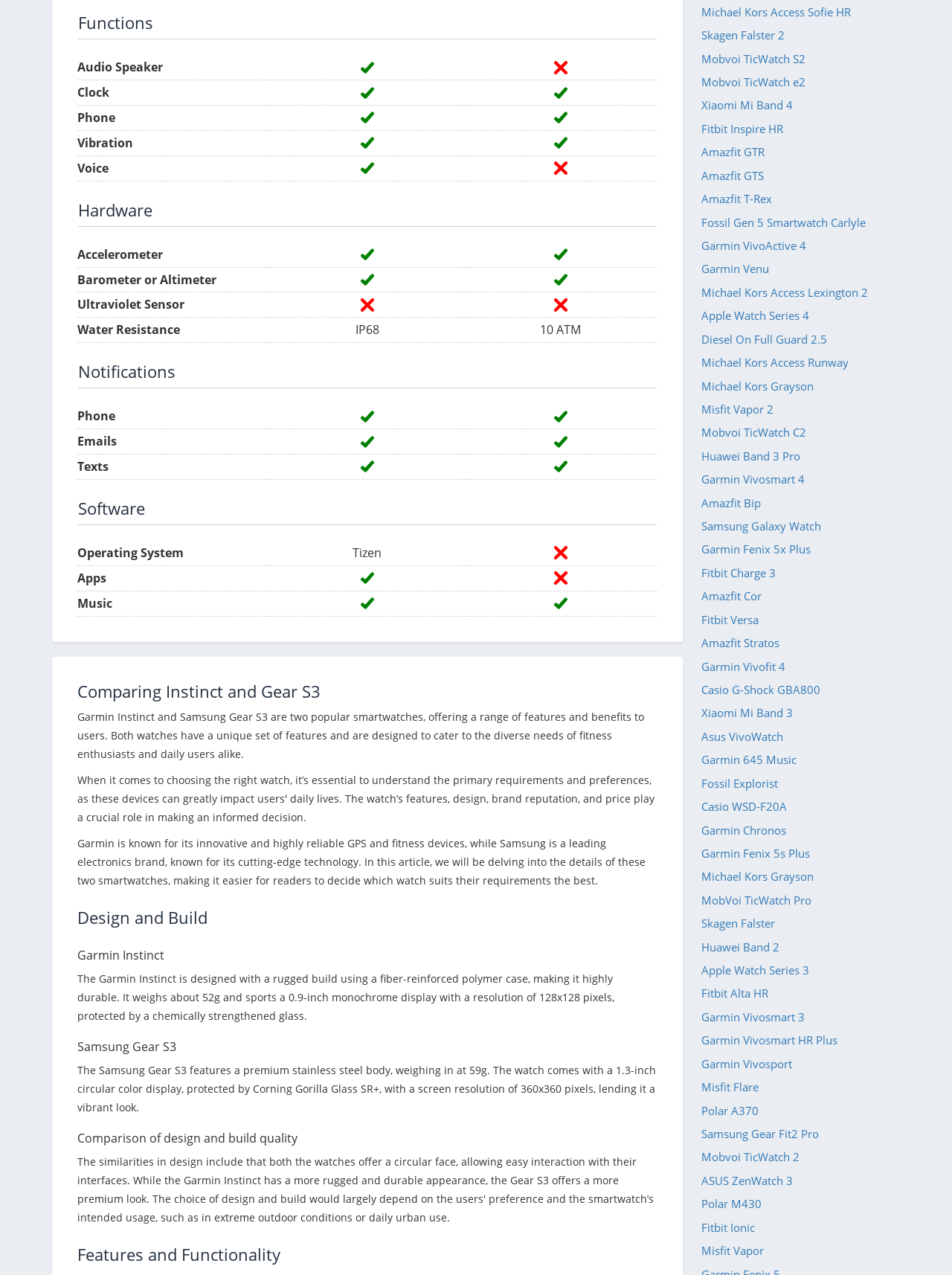What is the purpose of the article?
Provide a thorough and detailed answer to the question.

The article aims to provide a detailed comparison of the features, benefits, and design of the Garmin Instinct and Samsung Gear S3 smartwatches, enabling readers to make an informed decision when choosing between the two.